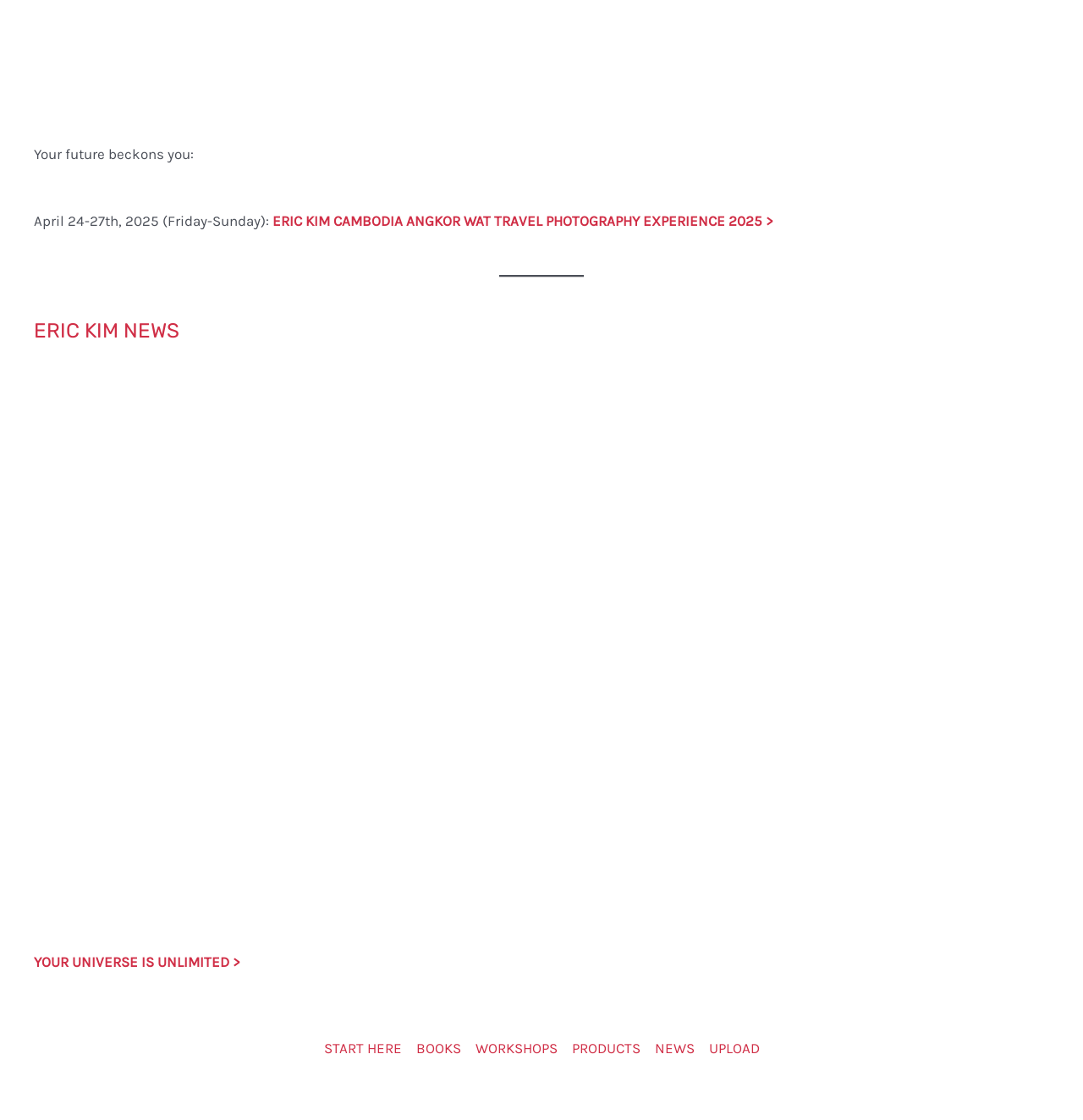Could you indicate the bounding box coordinates of the region to click in order to complete this instruction: "Check NEWS".

[0.598, 0.925, 0.648, 0.949]